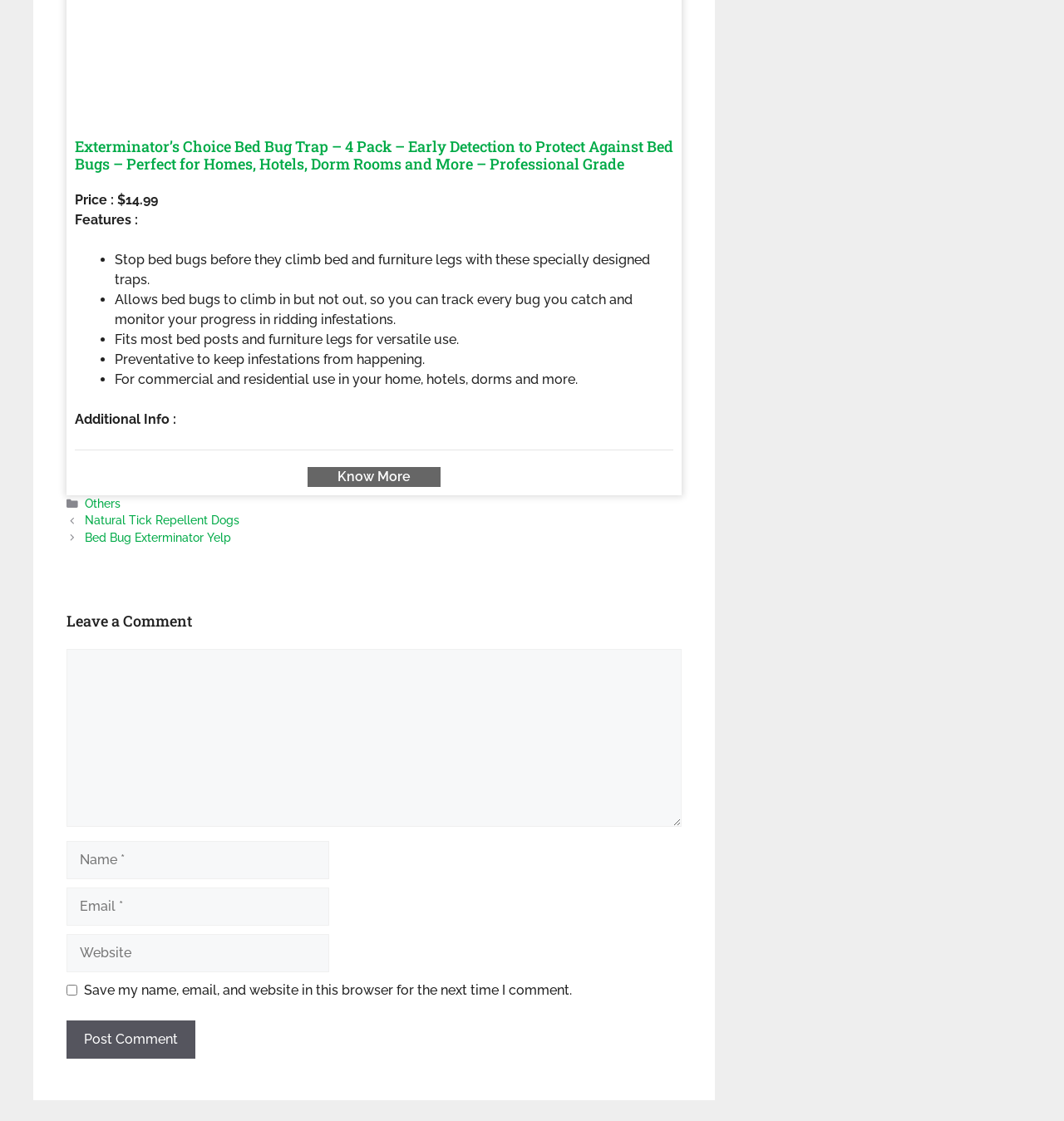Please specify the bounding box coordinates in the format (top-left x, top-left y, bottom-right x, bottom-right y), with all values as floating point numbers between 0 and 1. Identify the bounding box of the UI element described by: name="submit" value="Post Comment"

[0.062, 0.91, 0.184, 0.944]